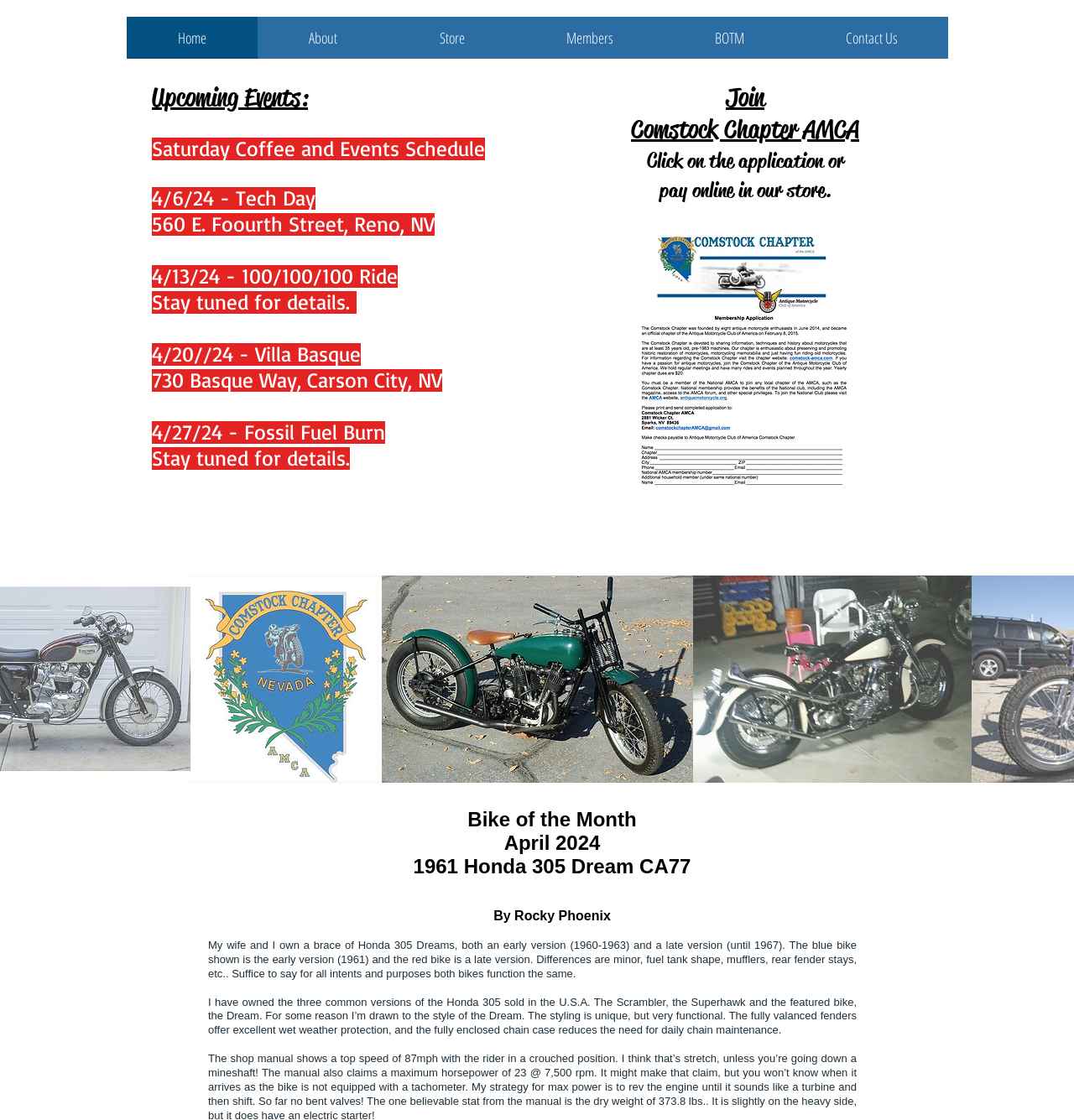Generate a thorough caption that explains the contents of the webpage.

The webpage is divided into several sections. At the top, there is a navigation menu with links to different parts of the site, including "Home", "About", "Store", "Members", "BOTM", and "Contact Us". 

Below the navigation menu, there is a section titled "Upcoming Events" which lists several events, including "Saturday Coffee and Events Schedule" on 4/6/24, "Tech Day" on 4/13/24, "100/100/100 Ride" on 4/13/24, "Villa Basque" on 4/20/24, and "Fossil Fuel Burn" on 4/27/24. Each event has a brief description and location.

To the right of the "Upcoming Events" section, there is a section titled "Join Comstock Chapter AMCA" with a brief description and a link to pay online in the store.

Below these sections, there is an iframe that takes up the full width of the page.

Further down, there is a section titled "Bike of the Month April 2024" which features a 1961 Honda 305 Dream CA77. The section includes a brief description of the bike and its owner, Rocky Phoenix. Below this, there are two paragraphs of text describing the bike and its features.

At the very bottom of the page, there is a "Back to Top" iframe.